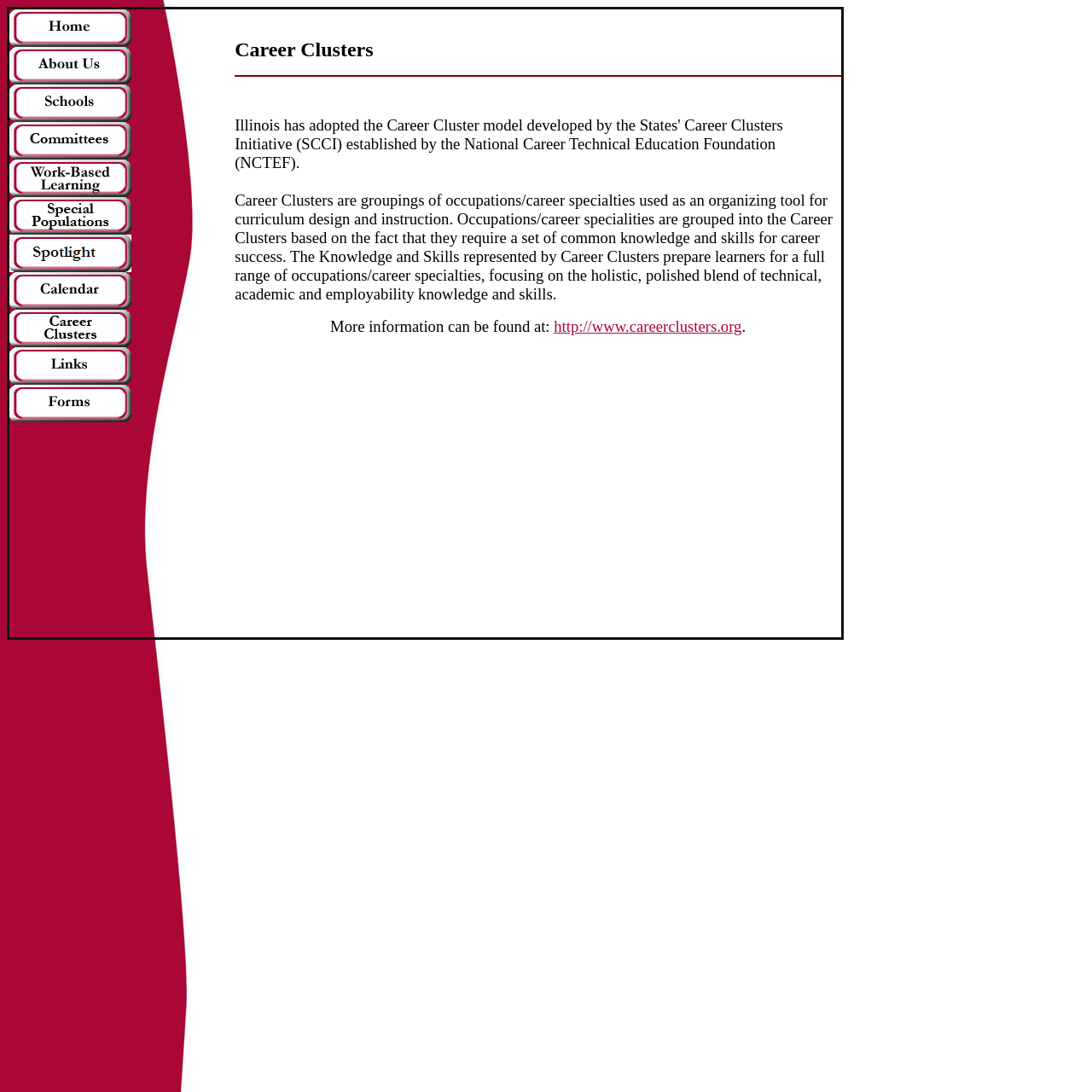What is the organization behind Career Clusters?
Using the information from the image, answer the question thoroughly.

The webpage mentions that the States' Career Clusters Initiative (SCCI) established by the National Career Technical Education Foundation (NCTEF) developed the Career Cluster model.